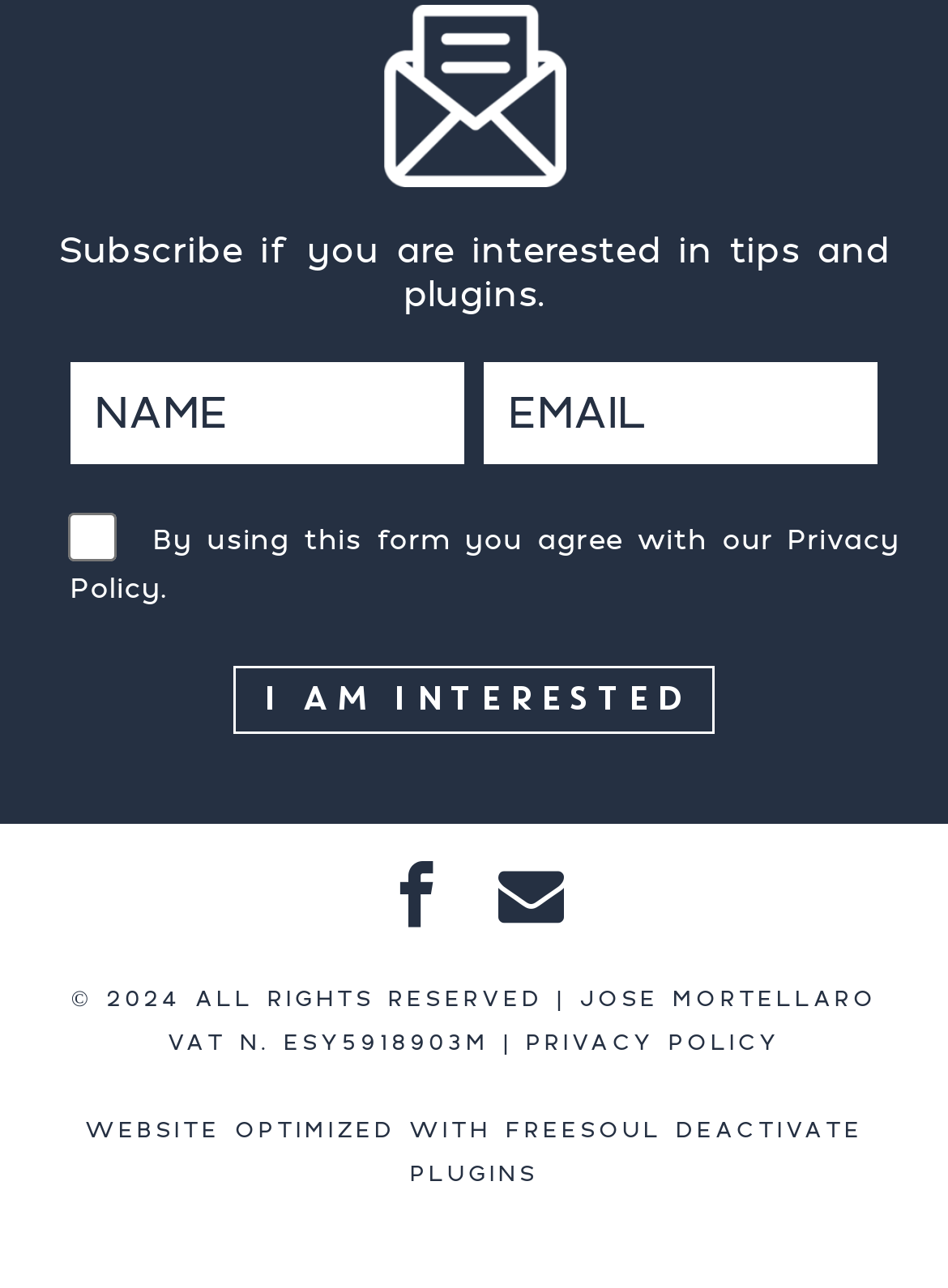Consider the image and give a detailed and elaborate answer to the question: 
What is the name of the person on the webpage?

The name 'Jose Mortellaro' is obtained from the image description 'Jose Mortellaro | WordPress Plugin Developer | Newsletter Opt-in' which is a figure element at the top of the webpage.